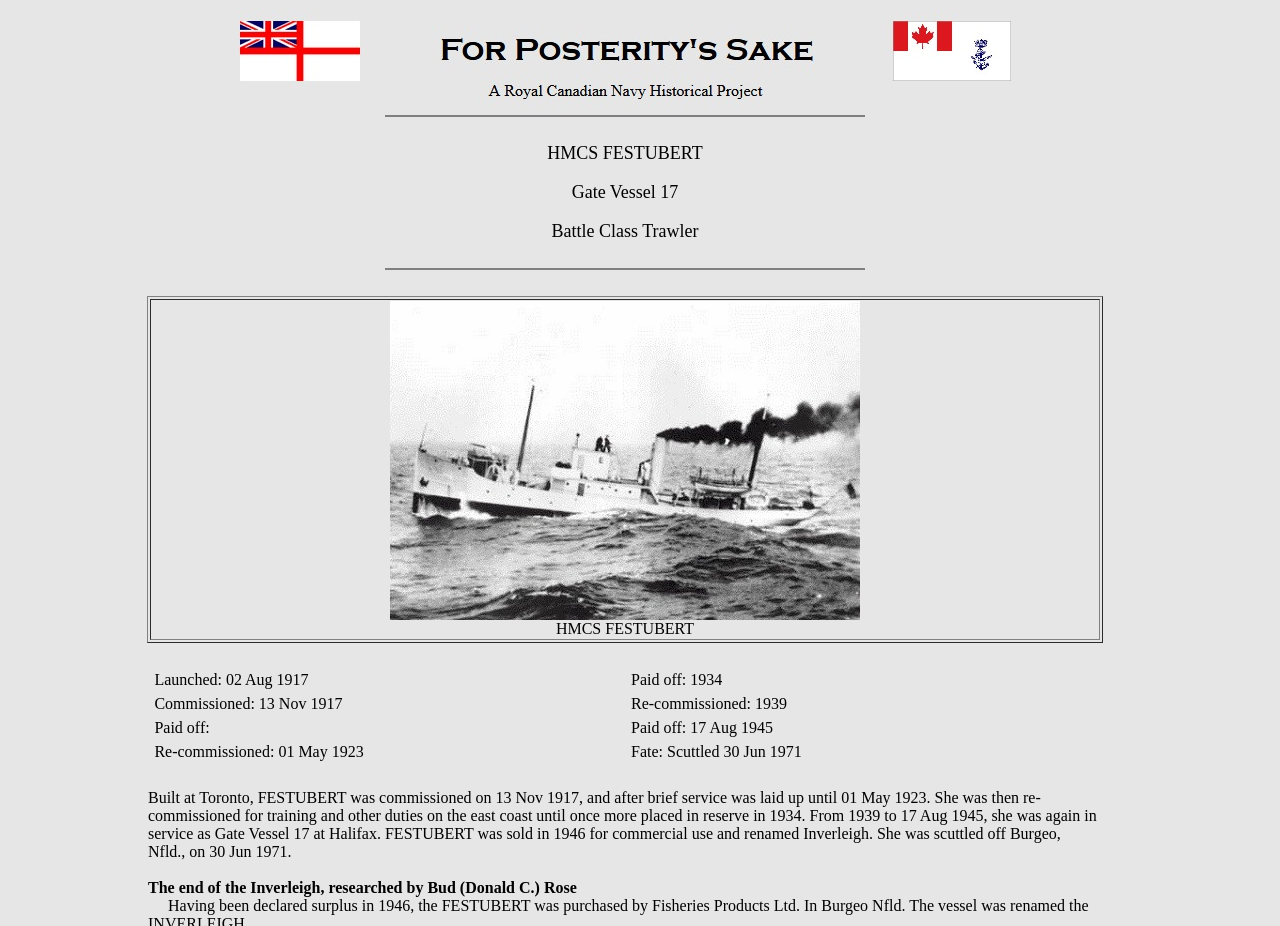Carefully examine the image and provide an in-depth answer to the question: What was the fate of the ship?

The fate of the ship can be found in the LayoutTableCell element with the text 'Paid off: 1934 Re-commissioned: 1939 Paid off: 17 Aug 1945 Fate: Scuttled 30 Jun 1971'.